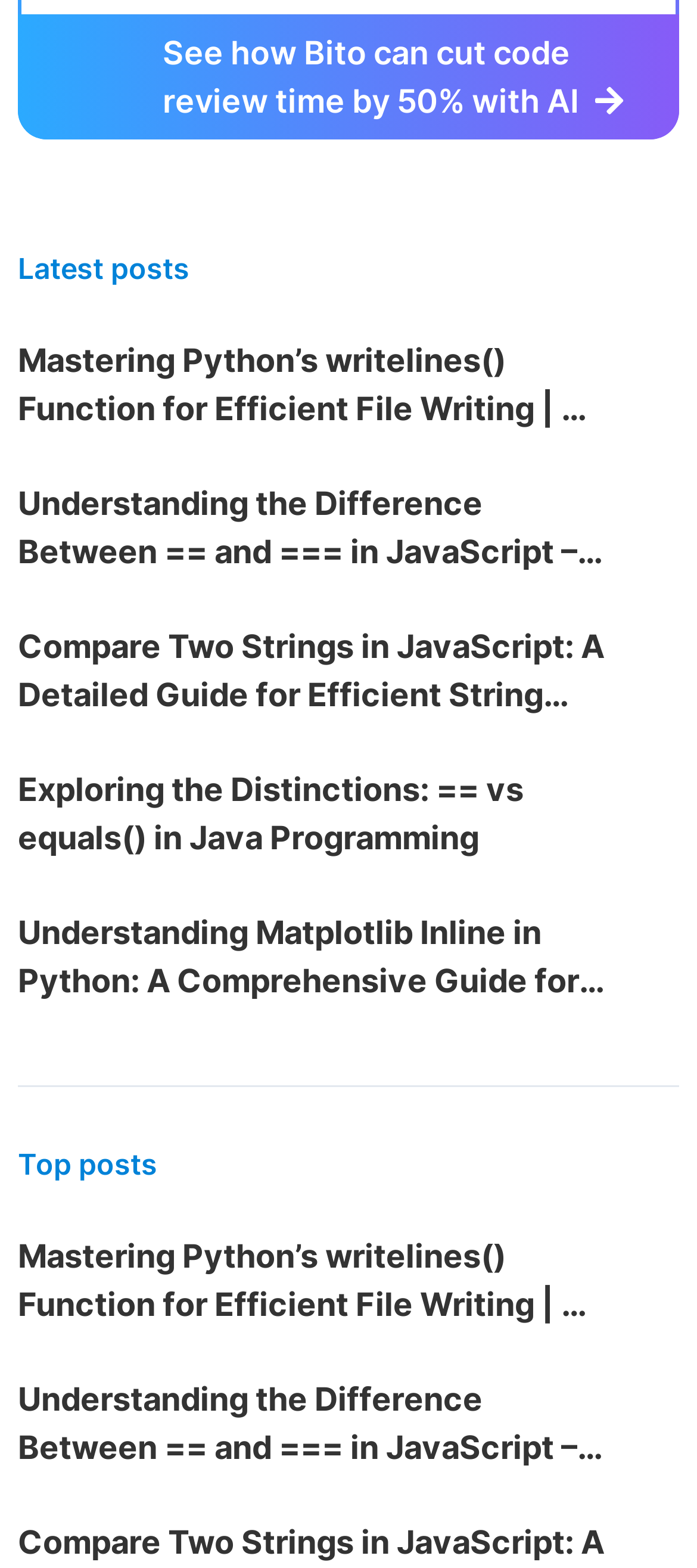What is the purpose of the links next to each post heading?
Your answer should be a single word or phrase derived from the screenshot.

Read more